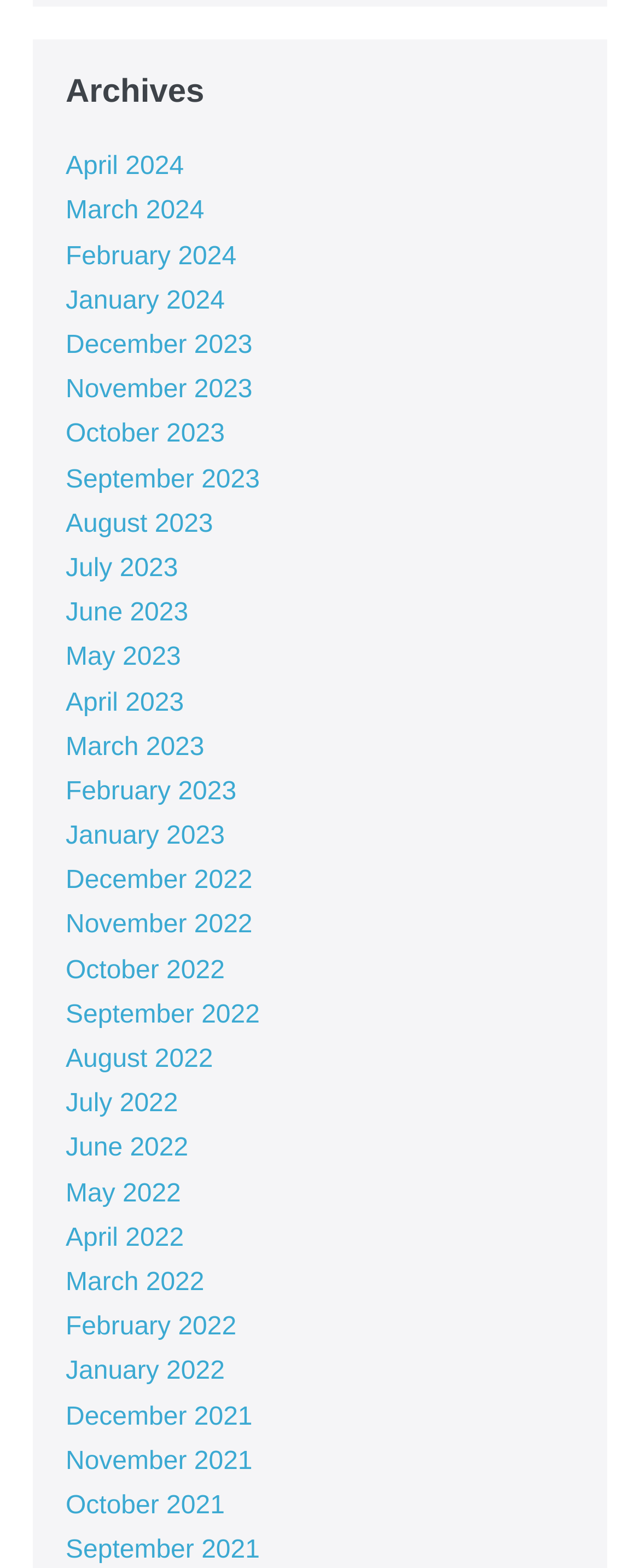How many links are there in the first row?
Based on the image, answer the question in a detailed manner.

I examined the bounding box coordinates of the links and found that the first four links ('April 2024', 'March 2024', 'February 2024', and 'January 2024') are in the same row, so there are 4 links in the first row.